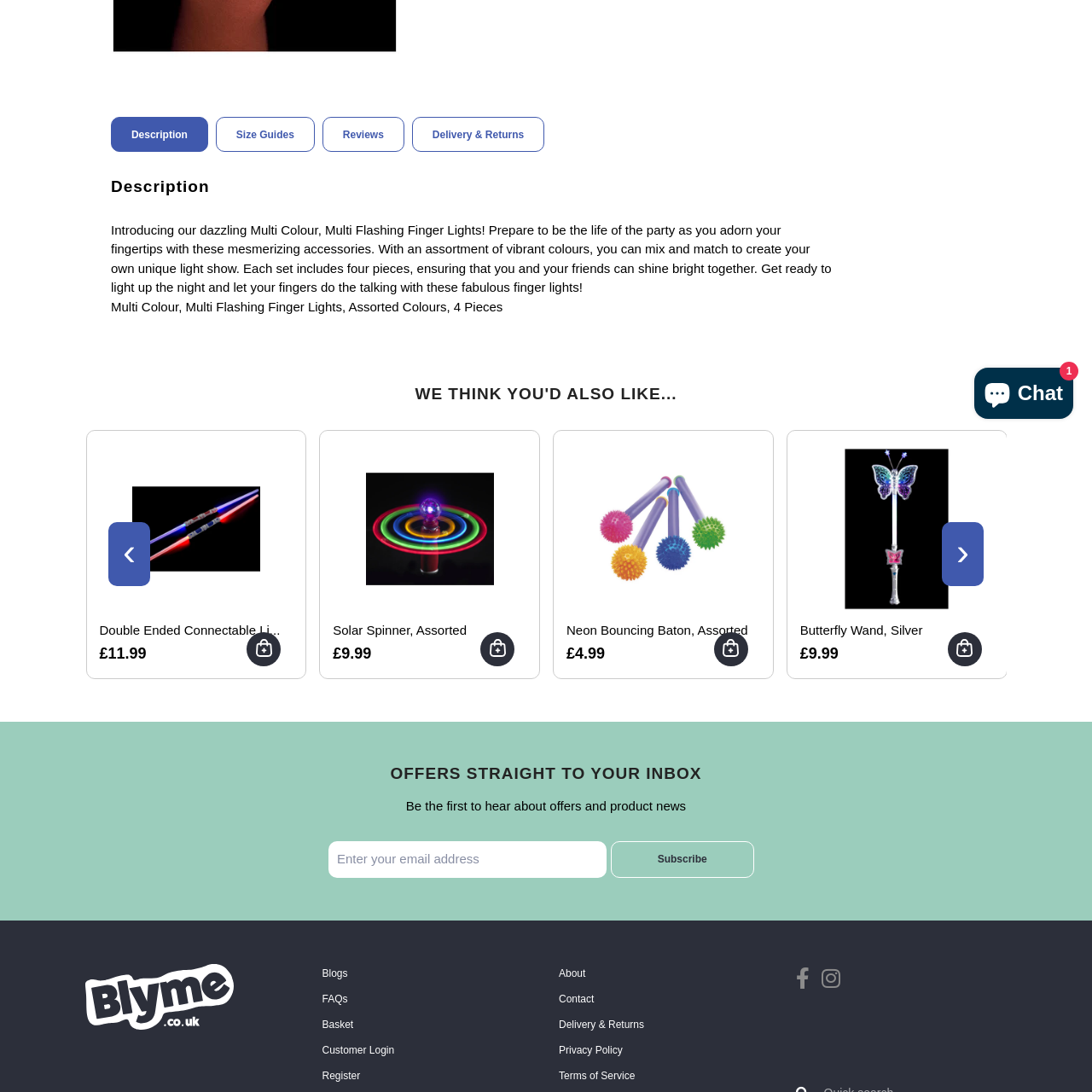Examine the contents within the red bounding box and respond with a single word or phrase: Can multiple light swords be connected?

Yes